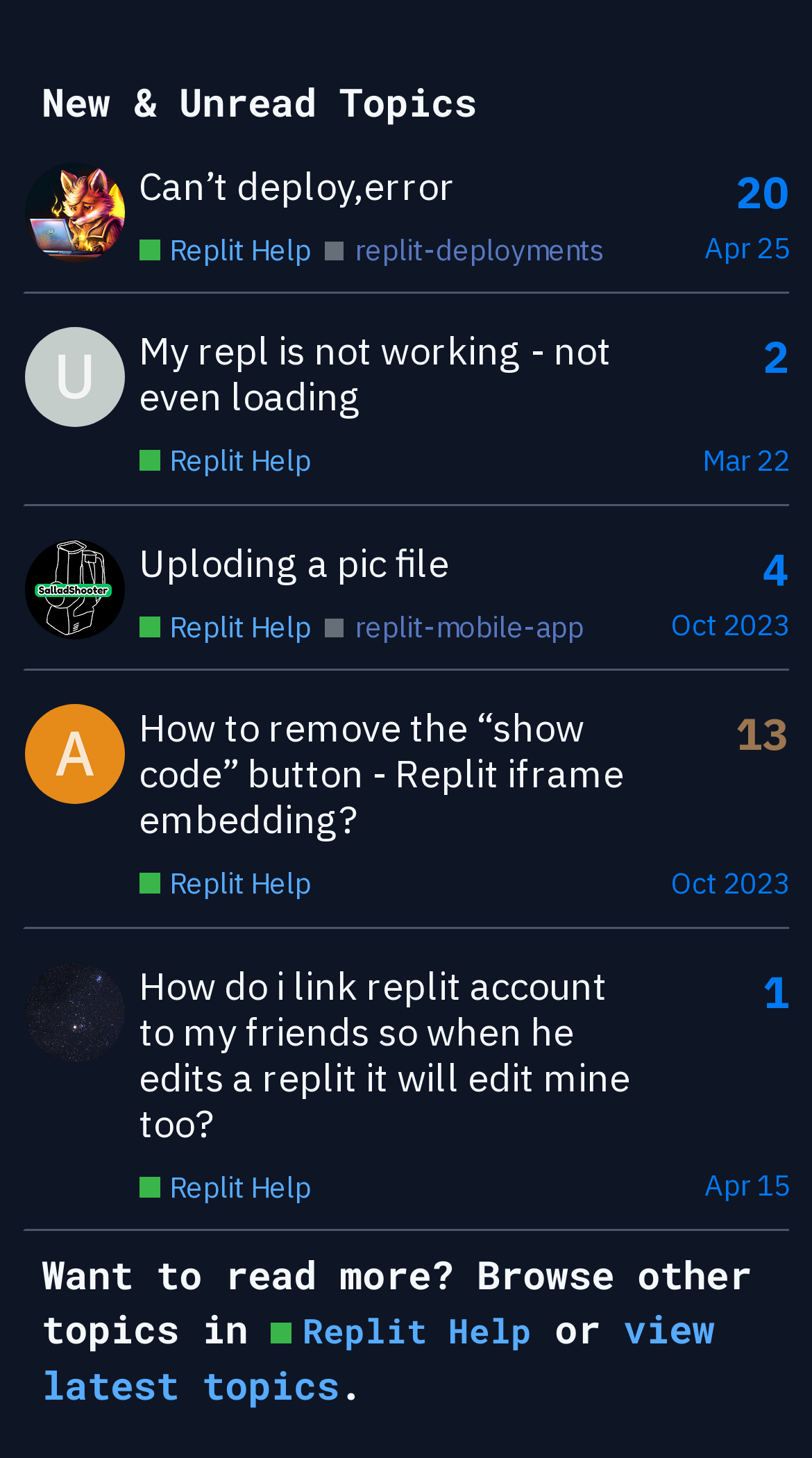Please provide the bounding box coordinates for the element that needs to be clicked to perform the instruction: "Browse other topics in Replit Help". The coordinates must consist of four float numbers between 0 and 1, formatted as [left, top, right, bottom].

[0.334, 0.898, 0.655, 0.93]